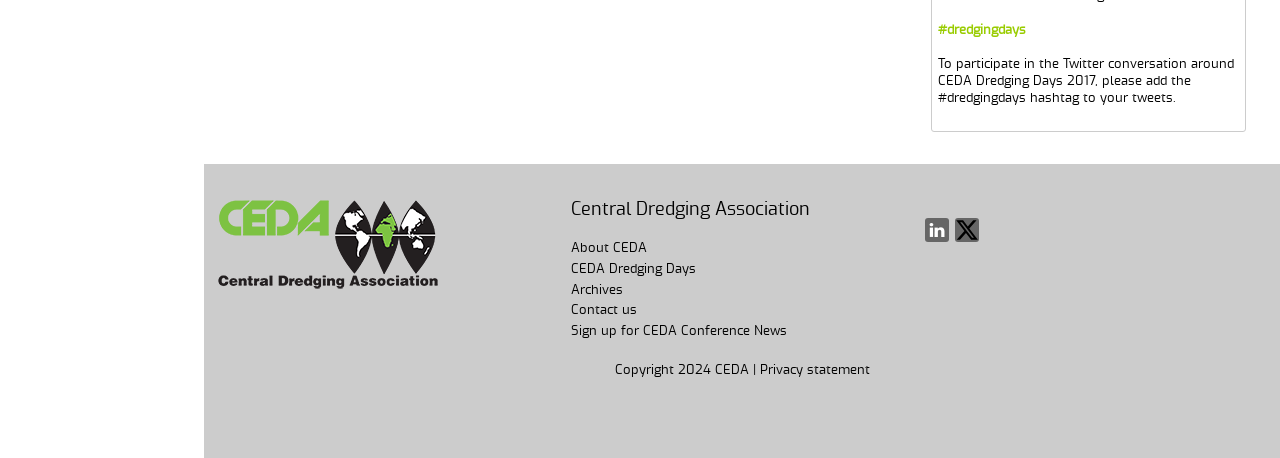Please determine the bounding box coordinates for the UI element described here. Use the format (top-left x, top-left y, bottom-right x, bottom-right y) with values bounded between 0 and 1: CEDA Dredging Days

[0.446, 0.574, 0.544, 0.602]